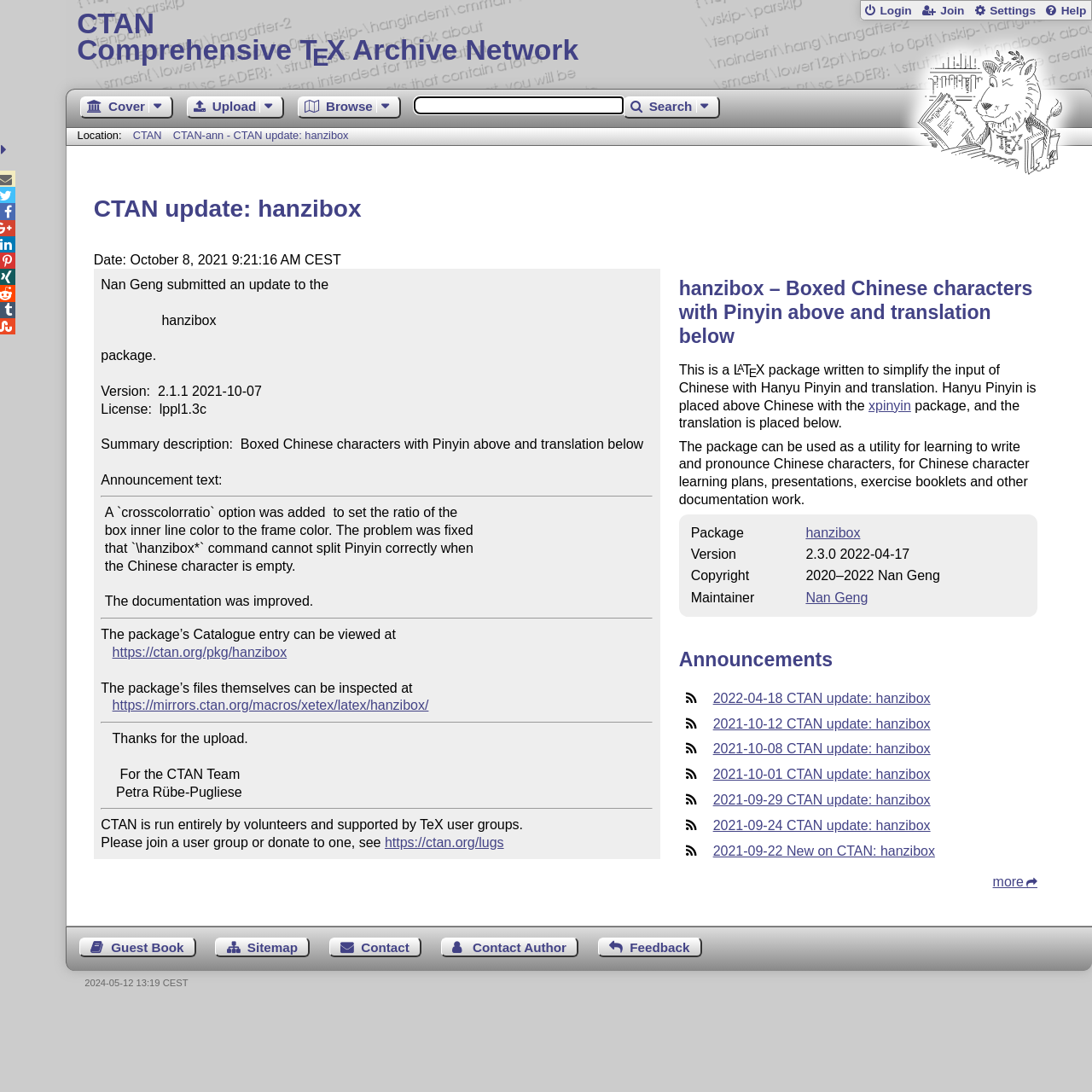Find the bounding box coordinates for the area you need to click to carry out the instruction: "Check the CTAN update: hanzibox". The coordinates should be four float numbers between 0 and 1, indicated as [left, top, right, bottom].

[0.158, 0.118, 0.319, 0.13]